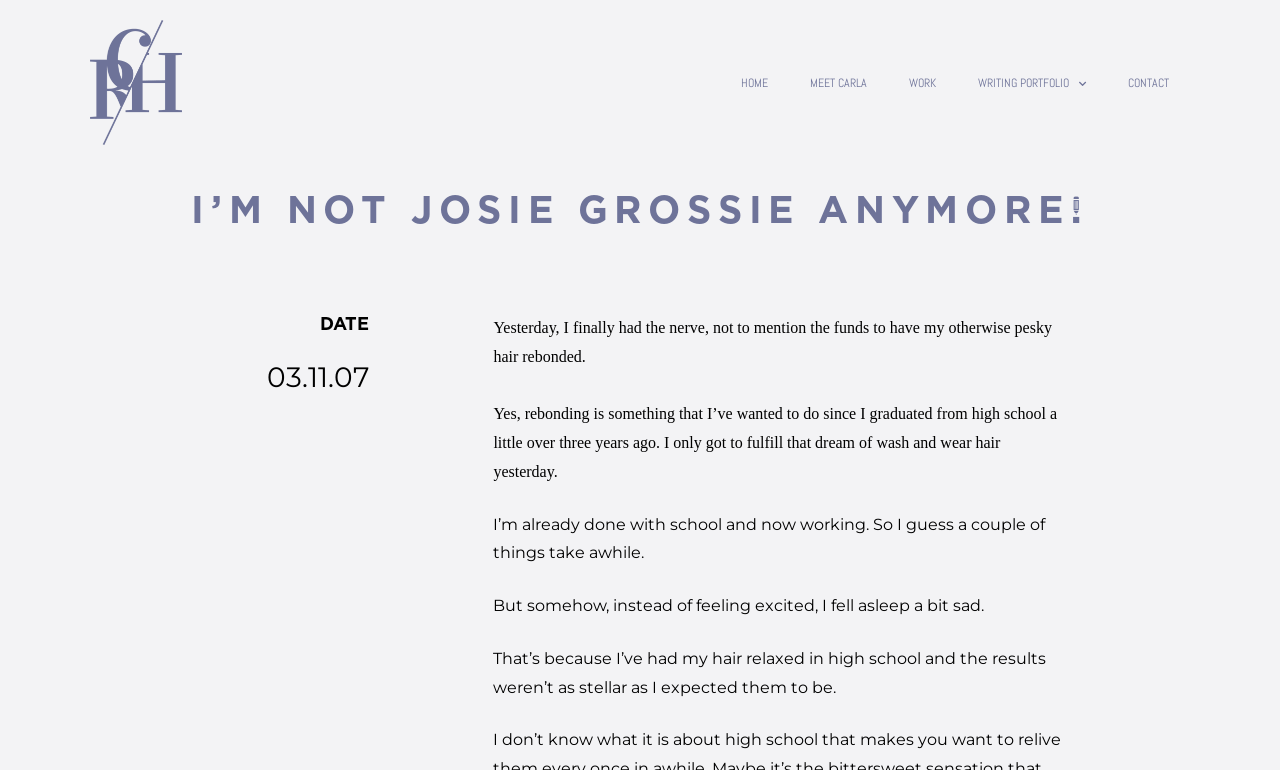What is the date of the blog post?
Please respond to the question with as much detail as possible.

The date of the blog post can be found by looking at the 'DATE' heading, which is followed by the date '03.11.07'. This indicates that the blog post was written on March 11, 2007.